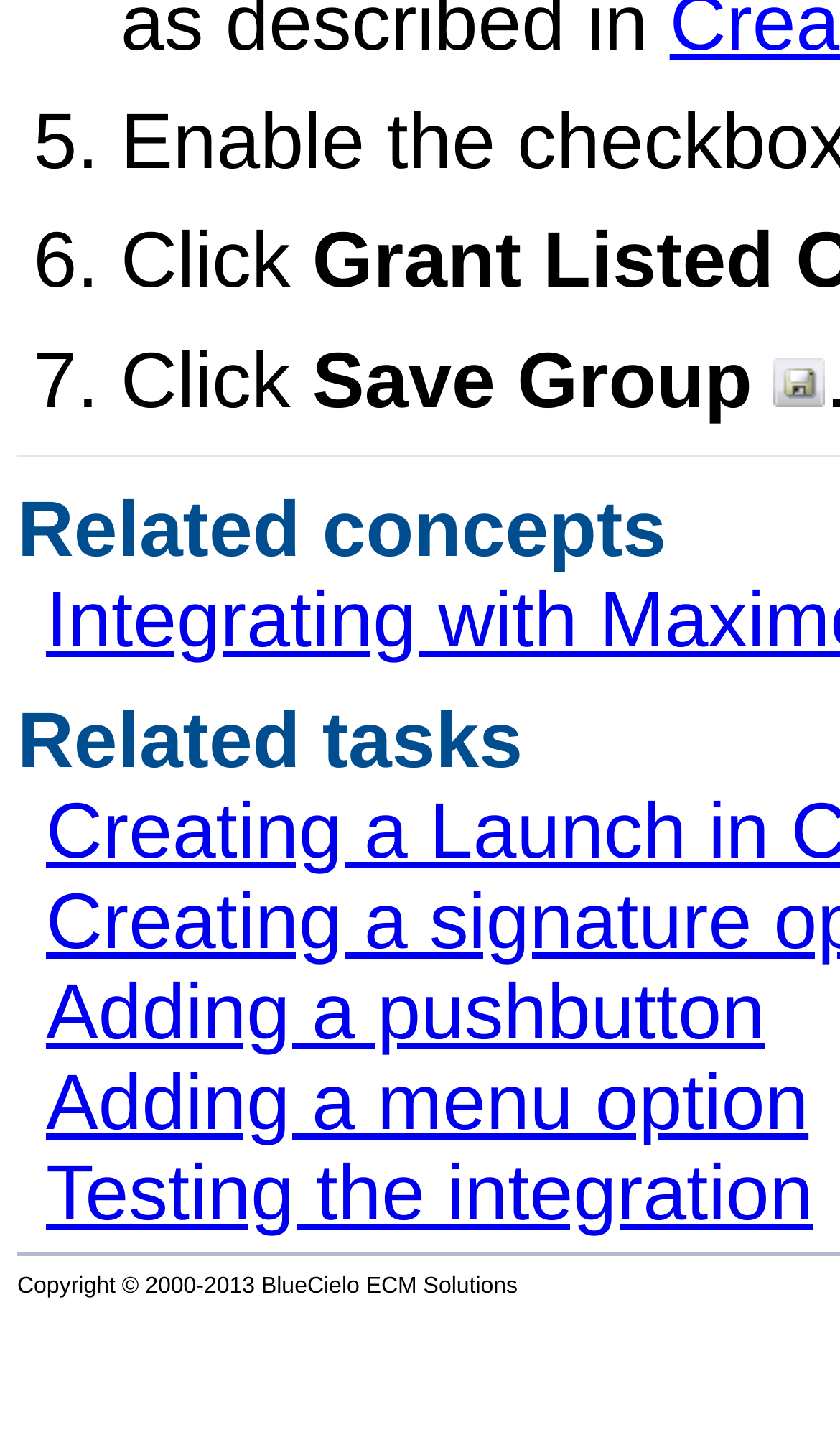Provide a brief response using a word or short phrase to this question:
How many links are related to tasks?

3